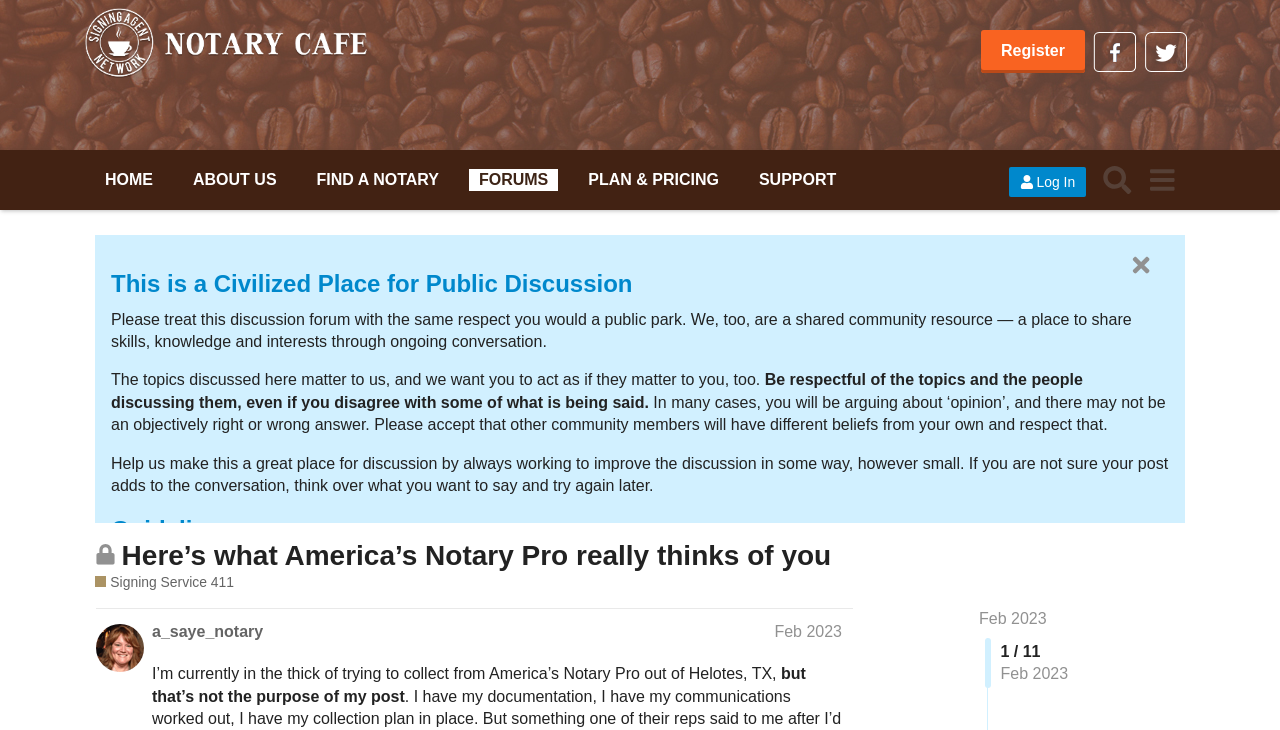Provide the bounding box coordinates of the UI element that matches the description: "Log In".

[0.788, 0.228, 0.849, 0.269]